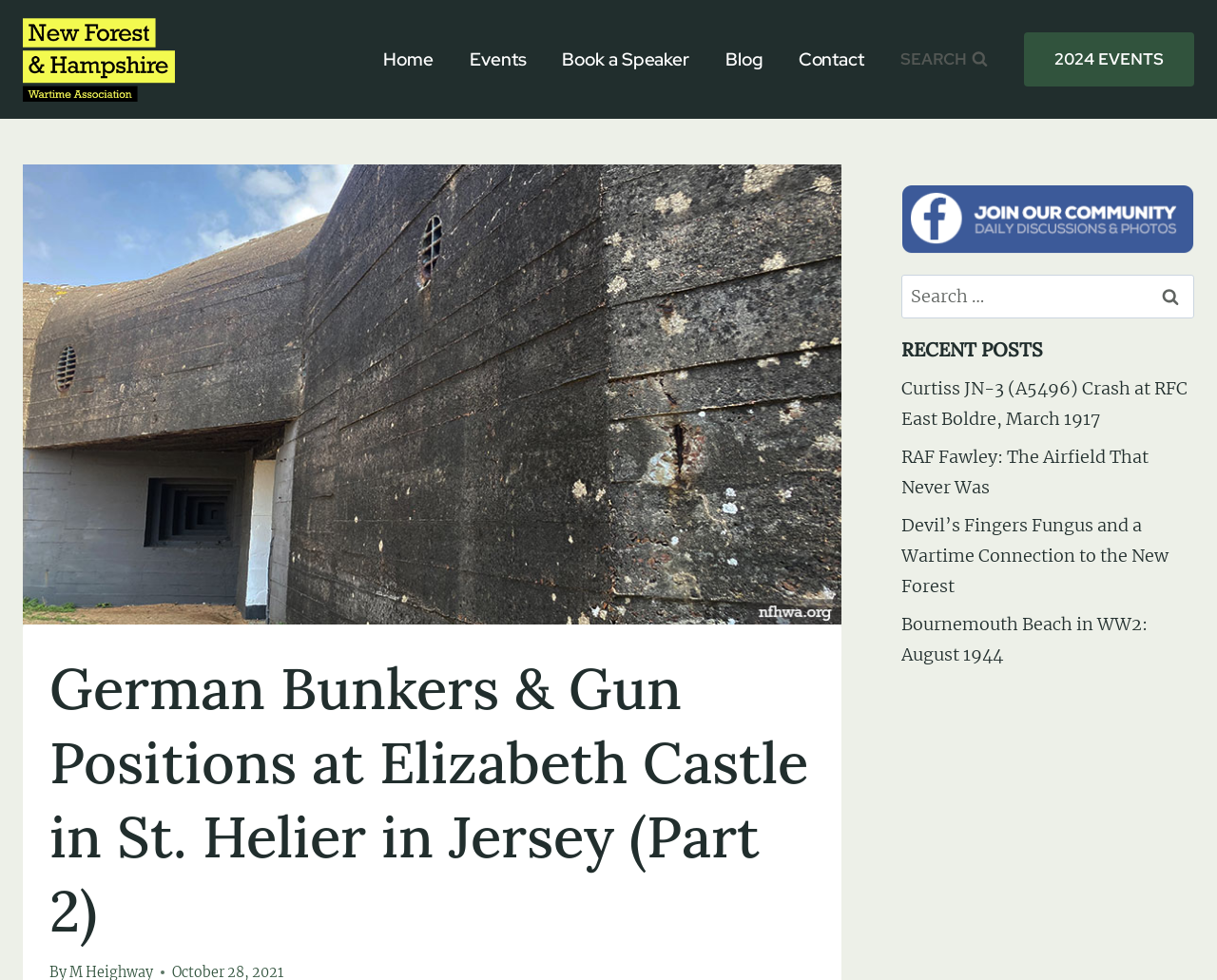Please find the bounding box coordinates of the element that needs to be clicked to perform the following instruction: "Read the 'Curtiss JN-3 (A5496) Crash at RFC East Boldre, March 1917' post". The bounding box coordinates should be four float numbers between 0 and 1, represented as [left, top, right, bottom].

[0.741, 0.385, 0.976, 0.438]